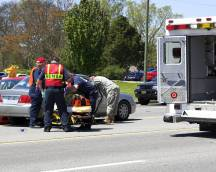What is the purpose of the stretcher?
Please give a detailed and elaborate answer to the question.

The stretcher is being used by the paramedics to help a victim from a vehicle, suggesting that the victim is injured and needs to be transported to a medical facility for further treatment.